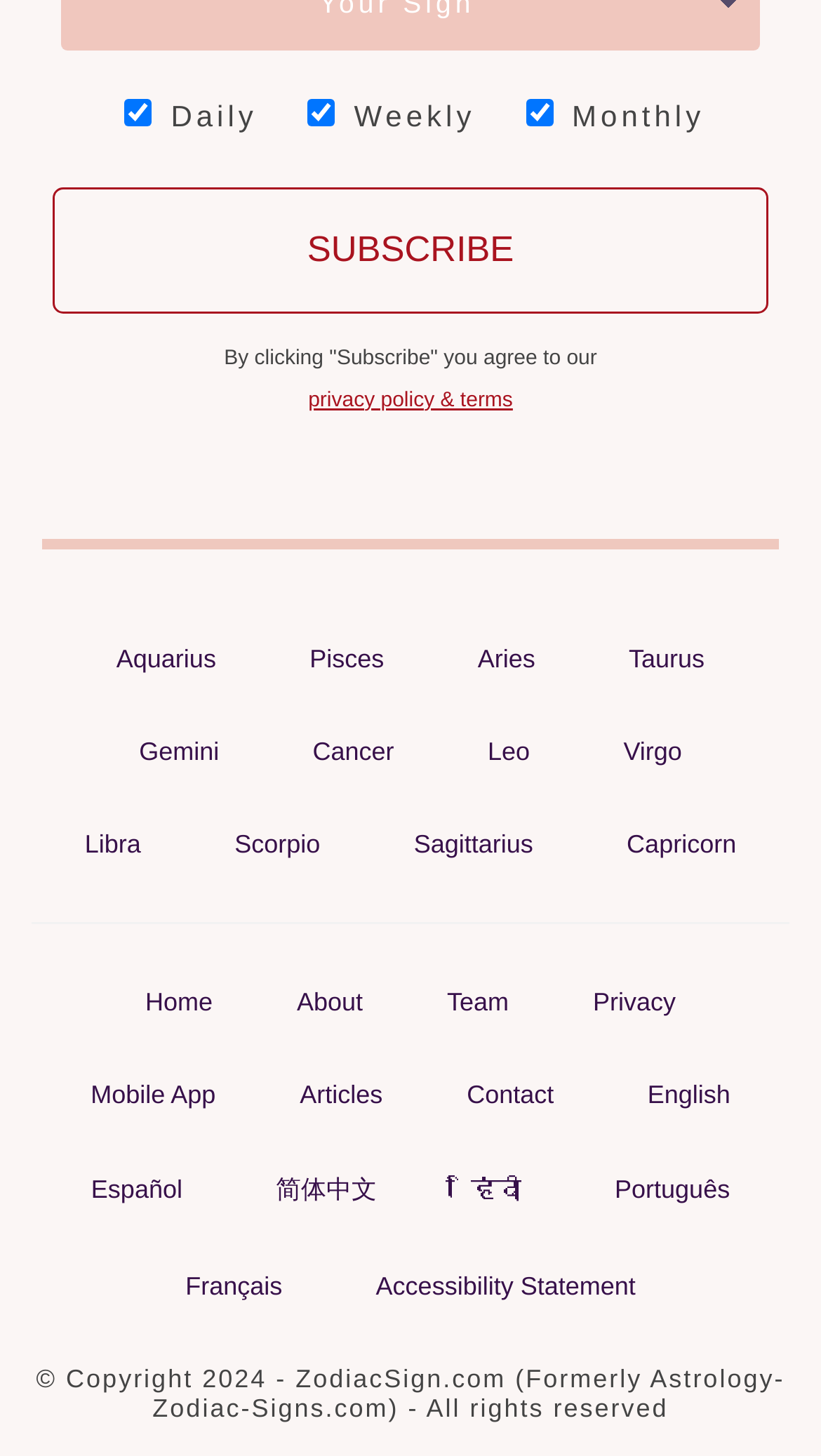Provide the bounding box coordinates of the UI element that matches the description: "parent_node: Daily name="TIMEZ[]" value="daily"".

[0.152, 0.068, 0.185, 0.087]